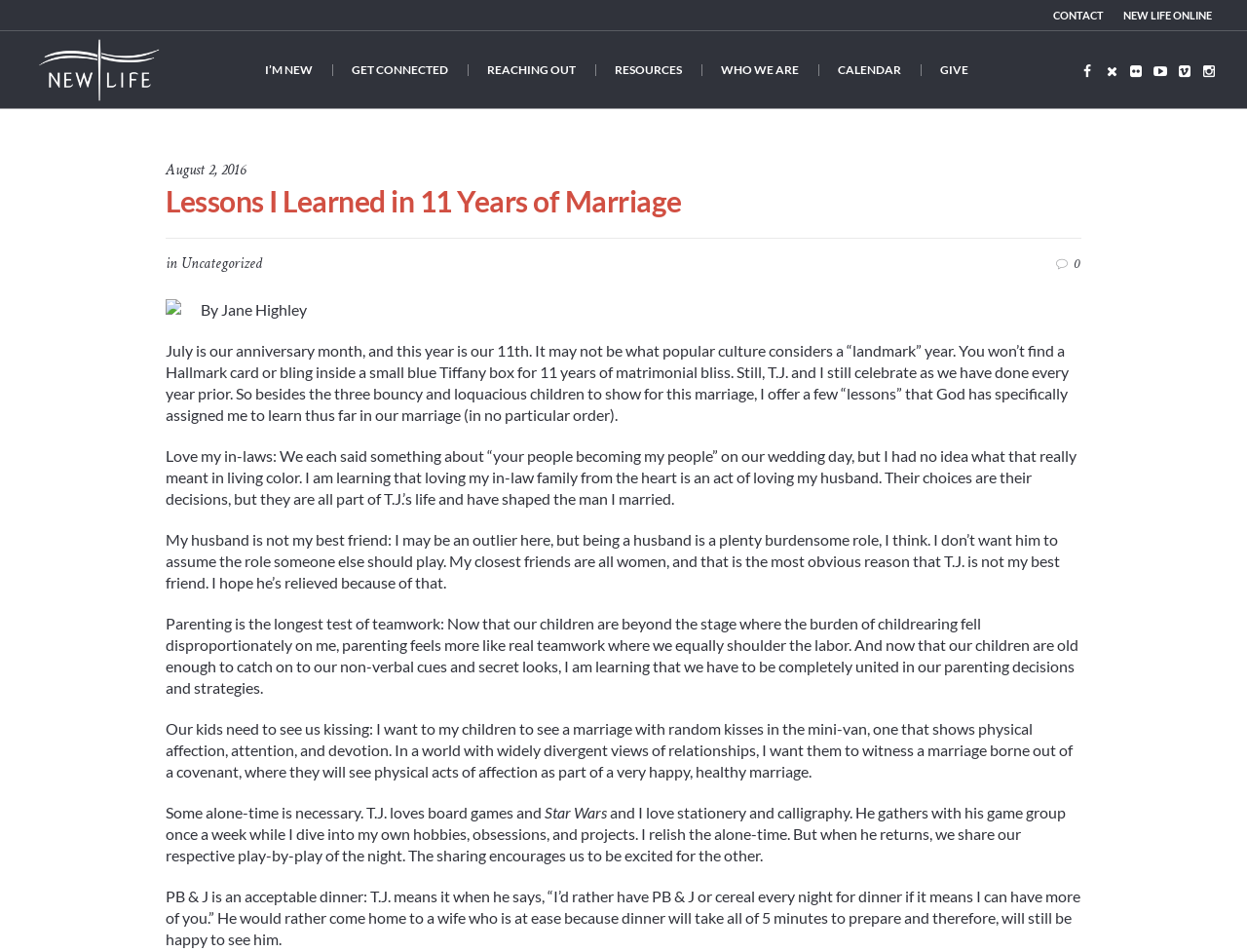Can you pinpoint the bounding box coordinates for the clickable element required for this instruction: "Click the 'I’M NEW' link"? The coordinates should be four float numbers between 0 and 1, i.e., [left, top, right, bottom].

[0.197, 0.033, 0.266, 0.114]